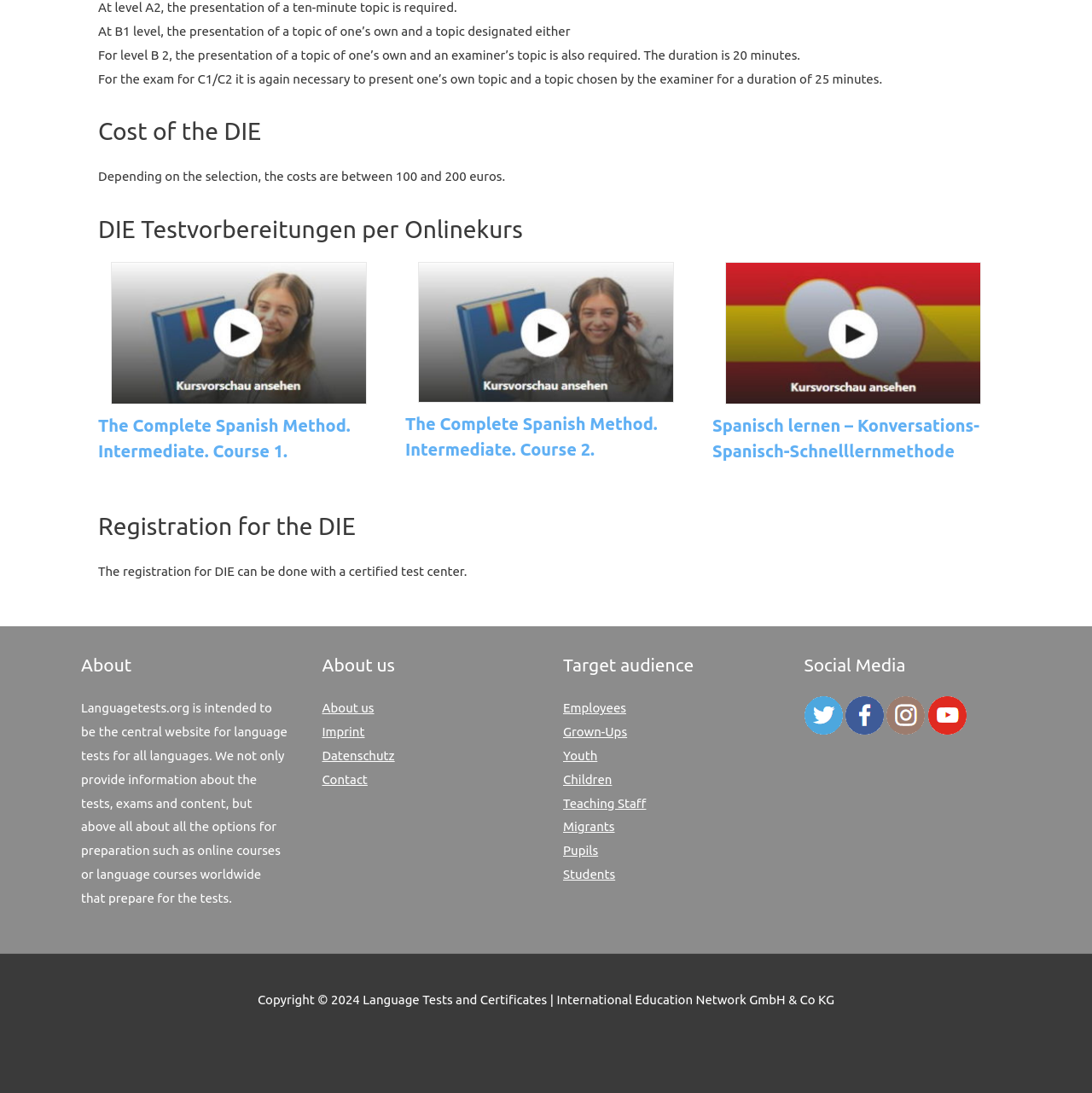Determine the bounding box coordinates of the section I need to click to execute the following instruction: "Visit the About us page". Provide the coordinates as four float numbers between 0 and 1, i.e., [left, top, right, bottom].

[0.295, 0.596, 0.484, 0.621]